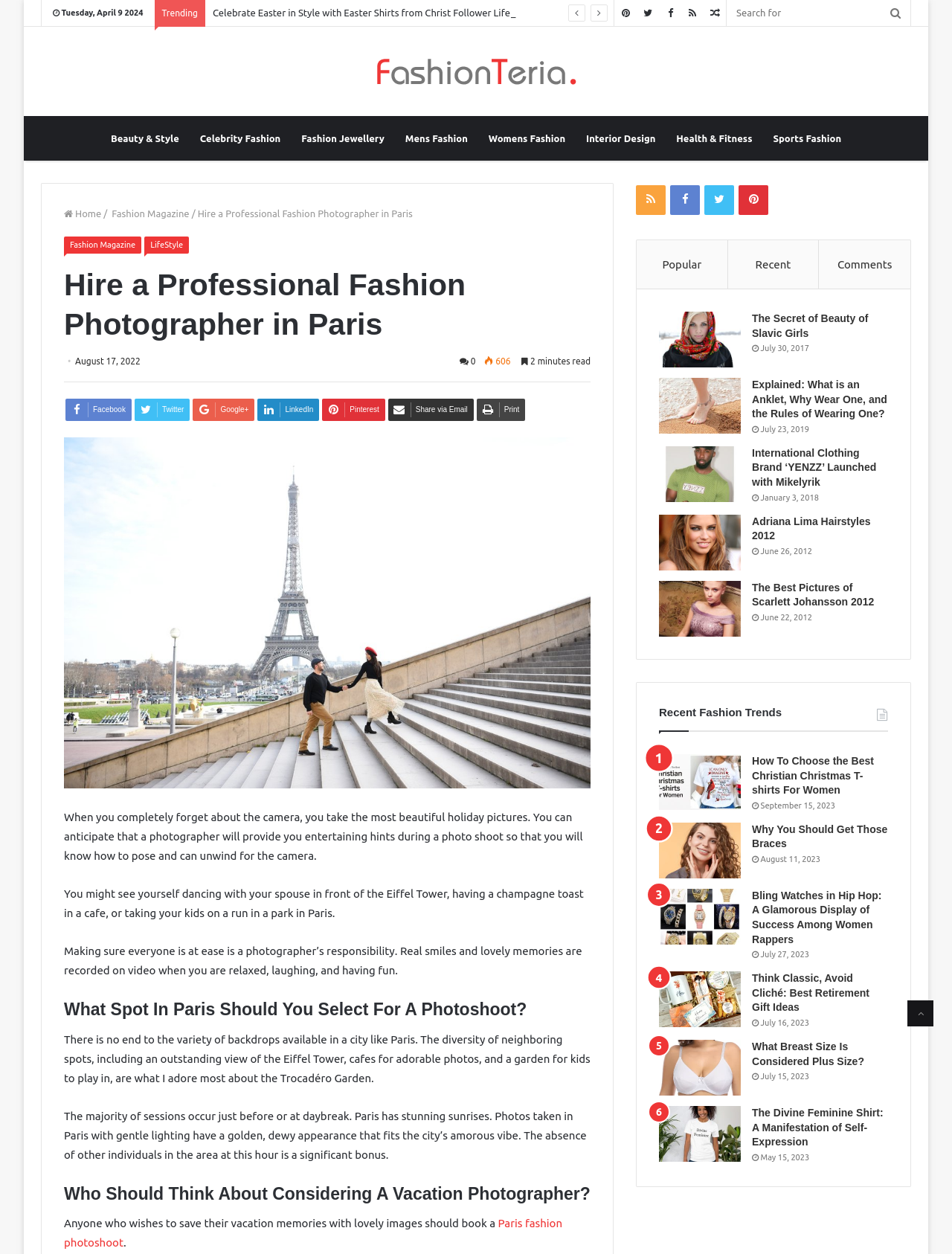What is the main topic of this webpage?
Answer the question with a detailed explanation, including all necessary information.

Based on the content of the webpage, it appears to be discussing fashion photography, specifically hiring a professional fashion photographer in Paris. The text mentions taking beautiful holiday pictures, posing, and relaxing in front of the camera, which suggests that the webpage is focused on fashion photography.